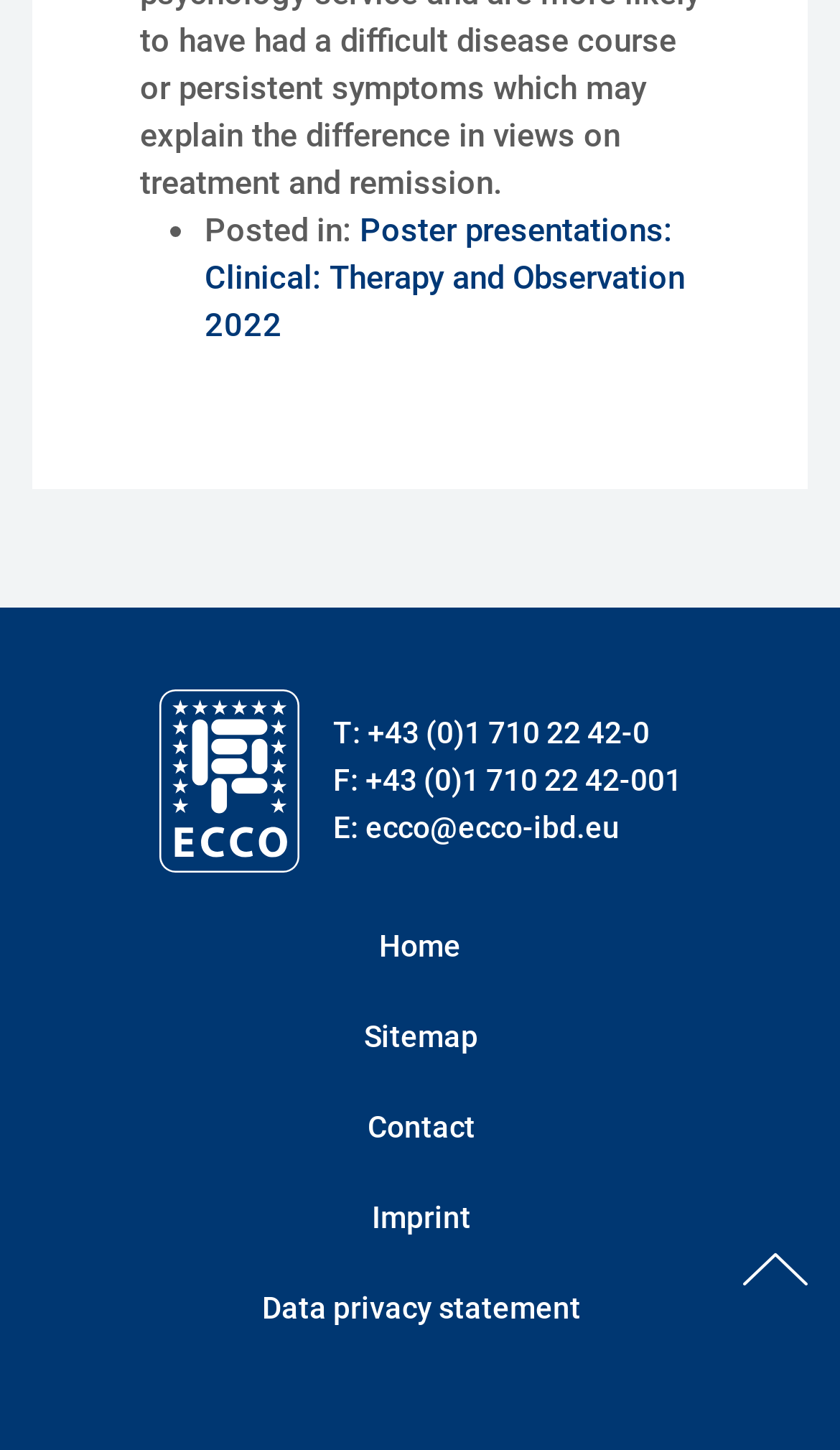Kindly provide the bounding box coordinates of the section you need to click on to fulfill the given instruction: "Contact us via email".

[0.435, 0.559, 0.737, 0.583]